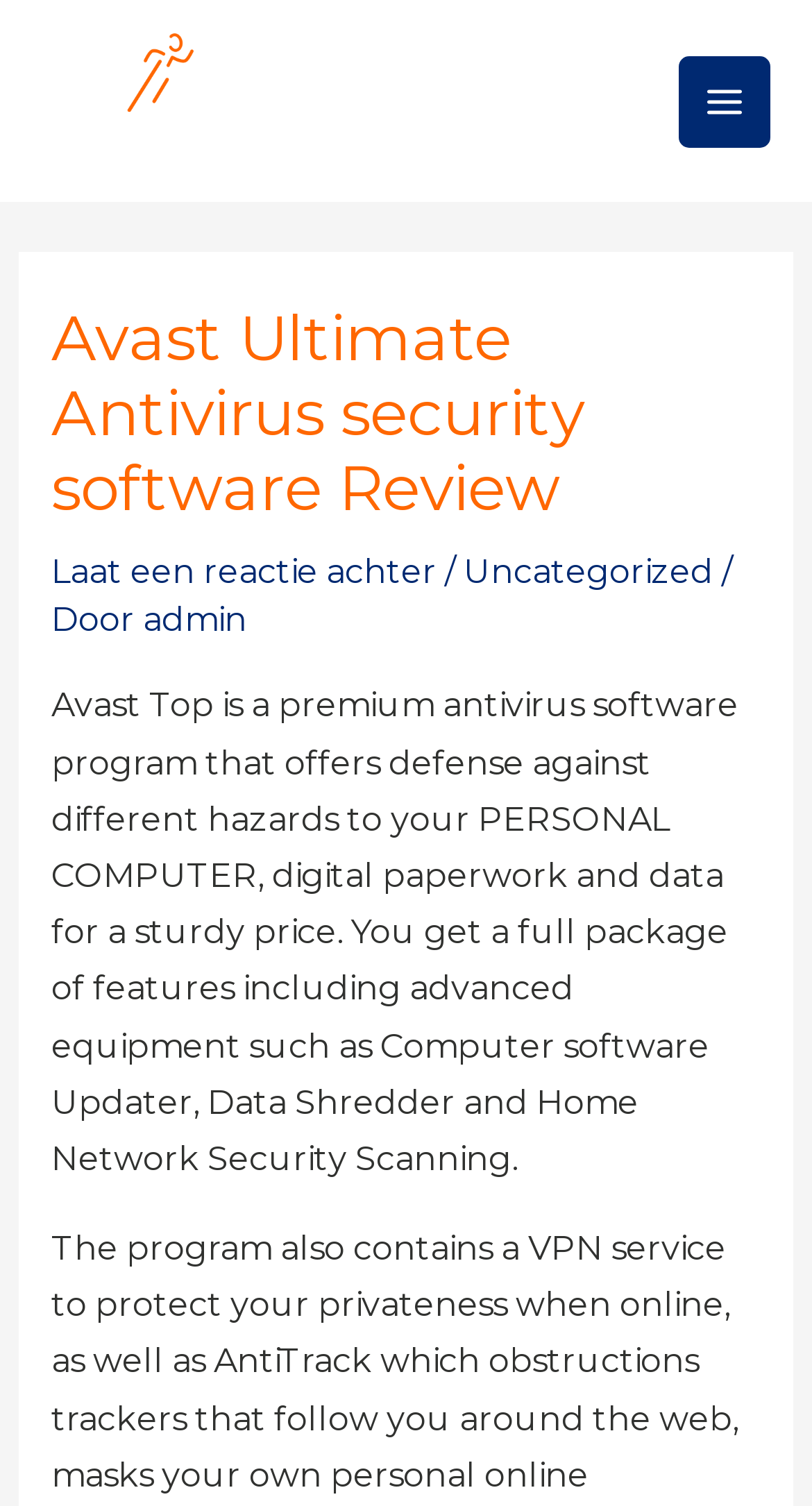What type of threats does the antivirus software protect against?
Carefully analyze the image and provide a detailed answer to the question.

The webpage states that the antivirus software offers defense against different hazards to your PC, digital documents, and data, but it does not specify what these hazards are.